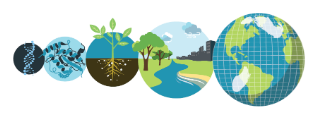Describe all the elements in the image extensively.

The image features a series of interconnected circular illustrations that symbolize various aspects of environmental science and the microbial processes involved in the mercury/methylmercury cycle. Starting from the left, the first circle displays a stylized DNA helix representing genetic research. The next circle illustrates plant life, showcasing roots and sprouts, emphasizing the role of vegetation in ecosystems. 

Following this, a blue circle depicts flowing water, hinting at freshwater systems crucial for life and microbe activities. The fourth circle transitions to a landscape with trees and a city skyline, illustrating the interaction between natural habitats and urban development. Finally, the last circle showcases a globe overlaid with a grid pattern, symbolizing global environmental monitoring and the far-reaching implications of mercury pollution. 

This visual narrative highlights the importance of microorganisms in ecological cycles, particularly concerning mercury contamination, as researched by scientists within the U.S. Department of Energy’s Biological and Environmental Research Program.